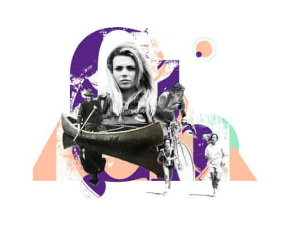Describe all the important aspects and features visible in the image.

The image features a dynamic and engaging graphic composition that intertwines images of diverse athletic activities. In the foreground, a canoeist is captured mid-action, showcasing the thrill of water sports. Adjacent to this, a determined female runner is depicted, emphasizing endurance and speed, while another cyclist is featured, representing the versatility of triathlons or multi-sport challenges. 

The backdrop includes abstract shapes and elements in vibrant colors, contributing to a lively aesthetic. This visual encapsulates the spirit of competition, adventure, and the active lifestyle associated with events like the Warwickshire Triathlon 2022, enticing participants to embrace their athletic pursuits. The overall composition evokes a sense of energy and excitement, likely aimed at promoting upcoming challenges and encouraging community involvement in sporting events.